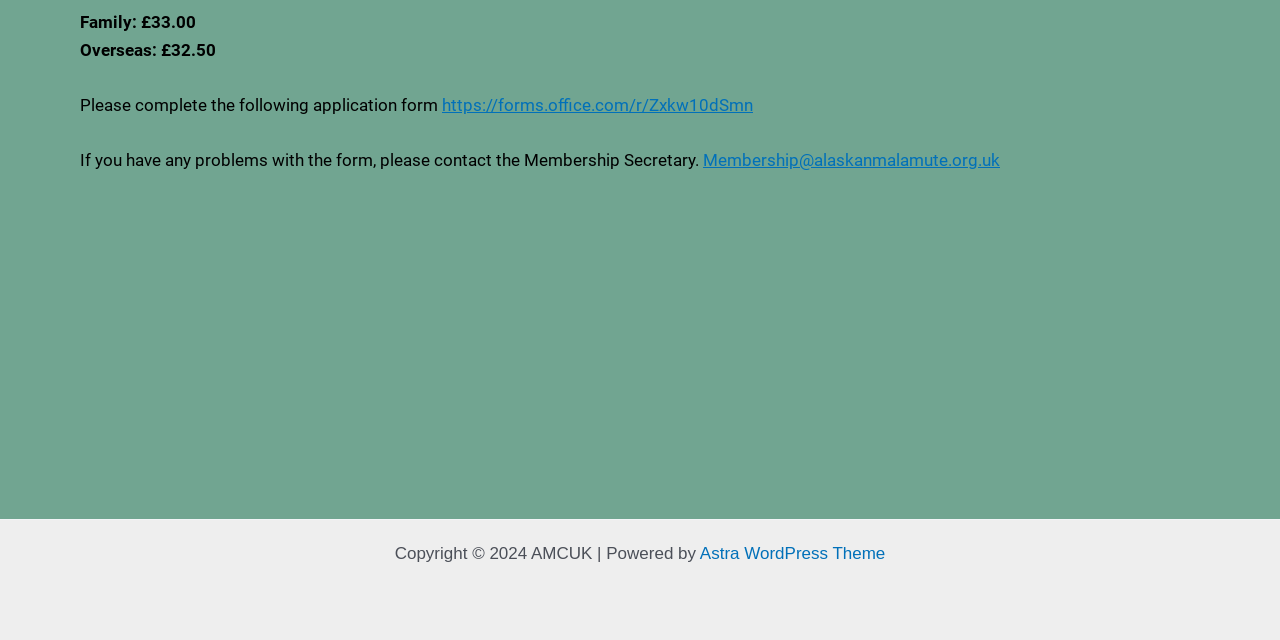Please specify the bounding box coordinates in the format (top-left x, top-left y, bottom-right x, bottom-right y), with values ranging from 0 to 1. Identify the bounding box for the UI component described as follows: Membership@alaskanmalamute.org.uk

[0.549, 0.235, 0.781, 0.266]